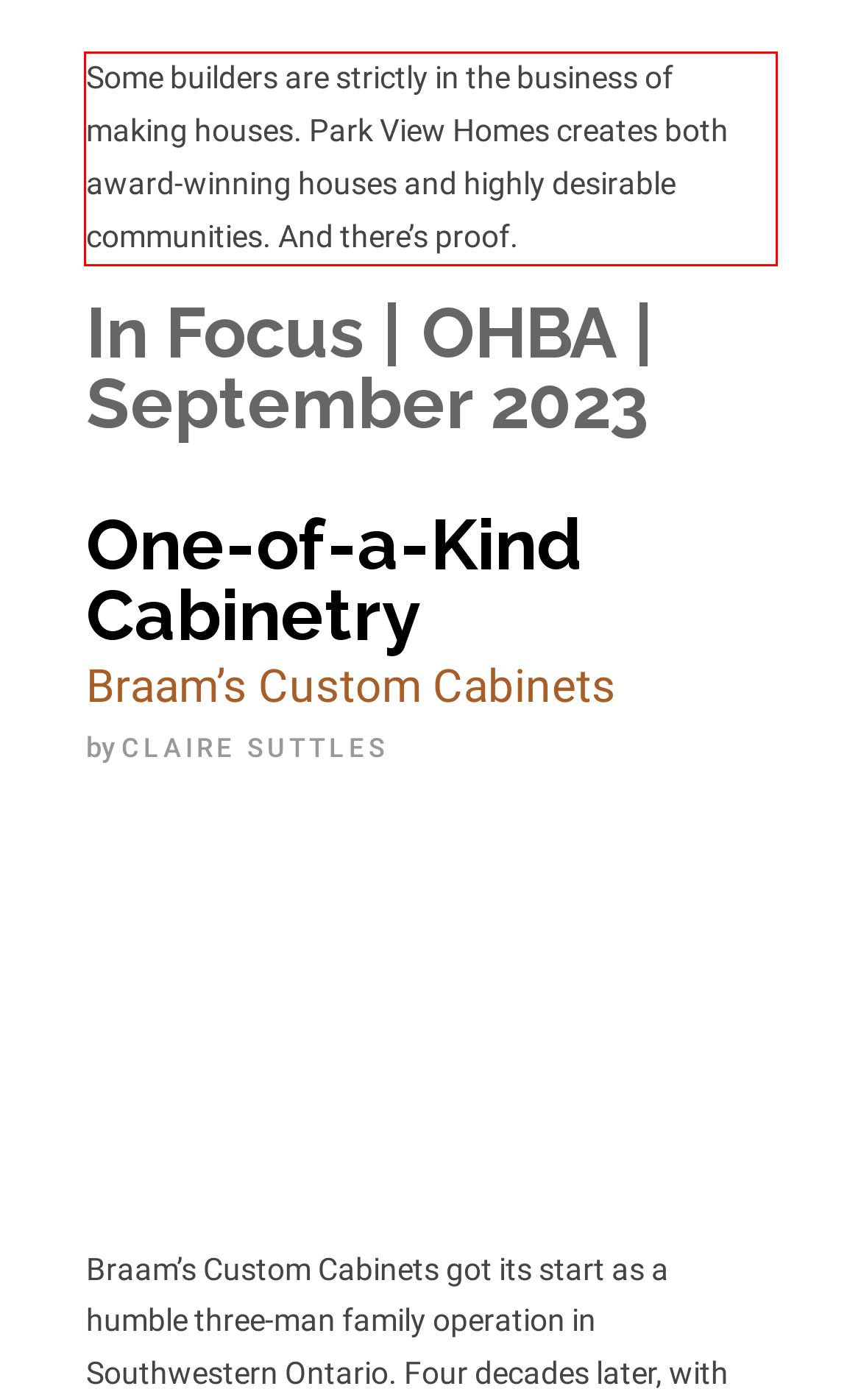With the provided screenshot of a webpage, locate the red bounding box and perform OCR to extract the text content inside it.

Some builders are strictly in the business of making houses. Park View Homes creates both award-winning houses and highly desirable communities. And there’s proof.